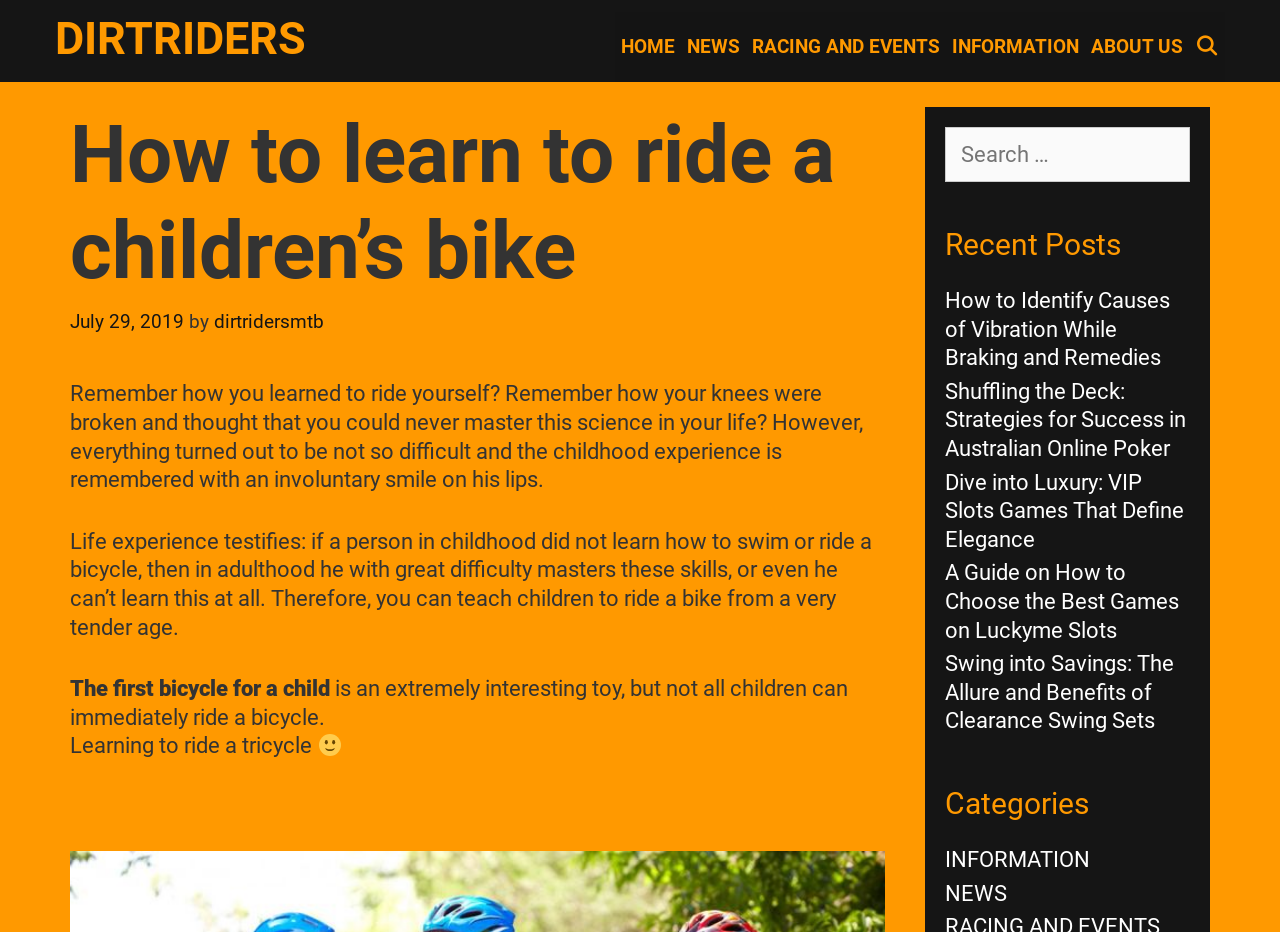Find the bounding box coordinates for the UI element whose description is: "INFORMATION". The coordinates should be four float numbers between 0 and 1, in the format [left, top, right, bottom].

[0.739, 0.013, 0.847, 0.088]